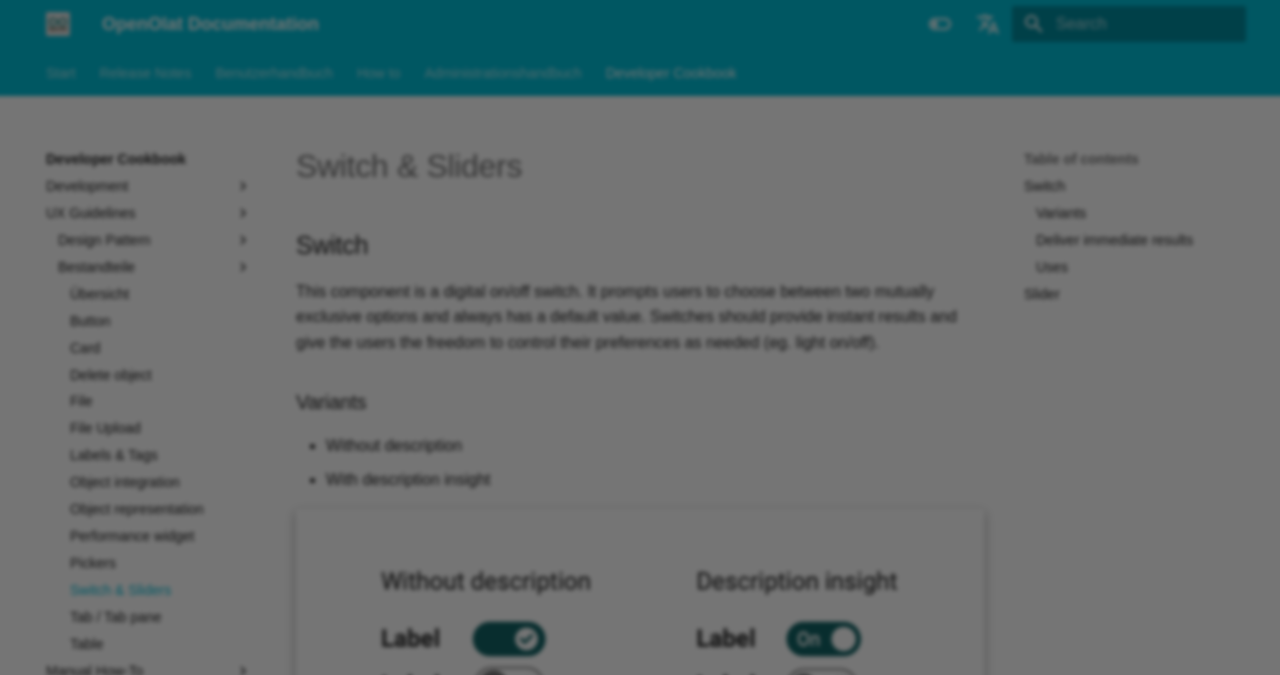Please identify the bounding box coordinates of the element I need to click to follow this instruction: "Search".

[0.791, 0.009, 0.973, 0.062]